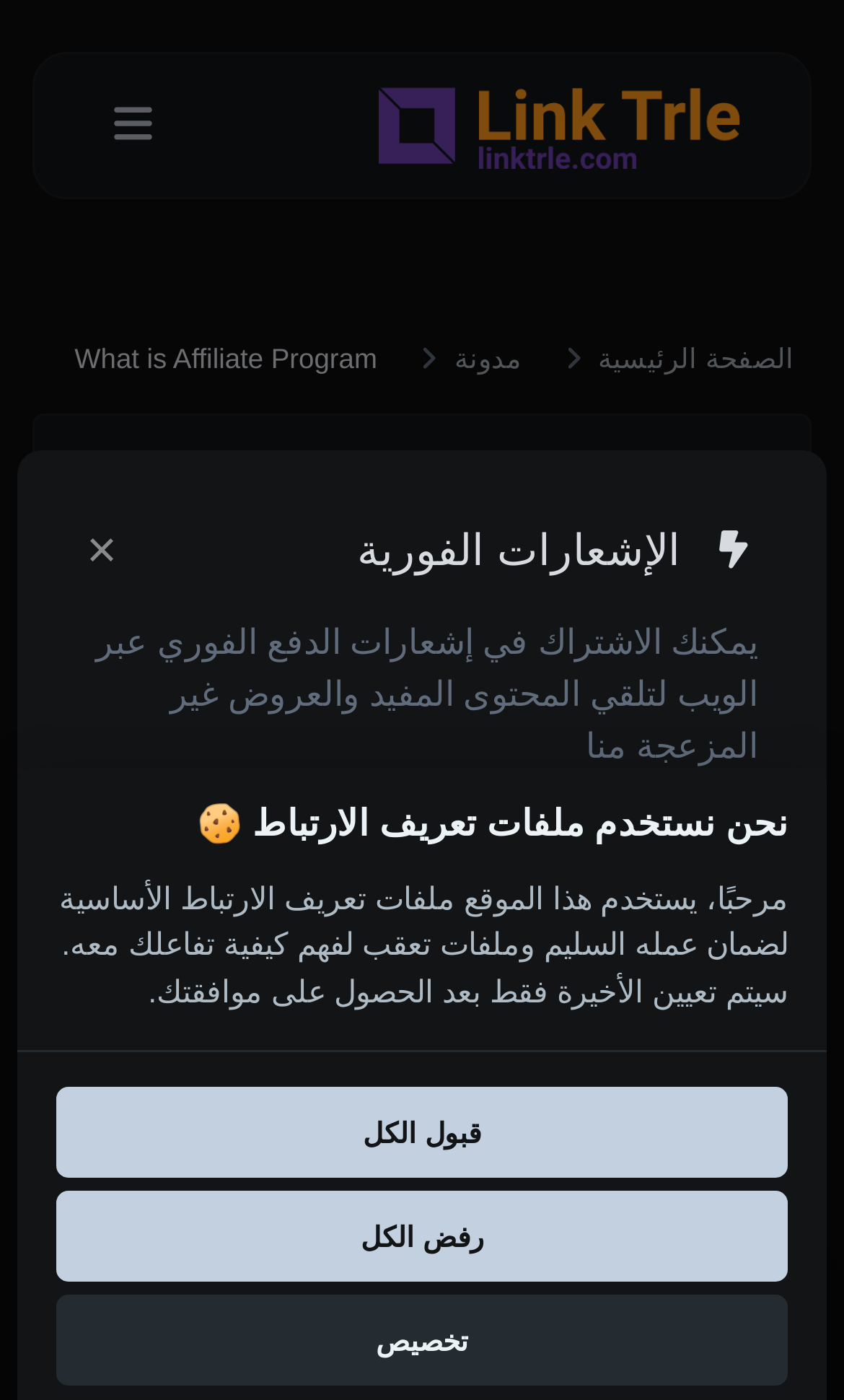Find the bounding box coordinates for the HTML element described as: "مدونة". The coordinates should consist of four float values between 0 and 1, i.e., [left, top, right, bottom].

[0.538, 0.244, 0.618, 0.268]